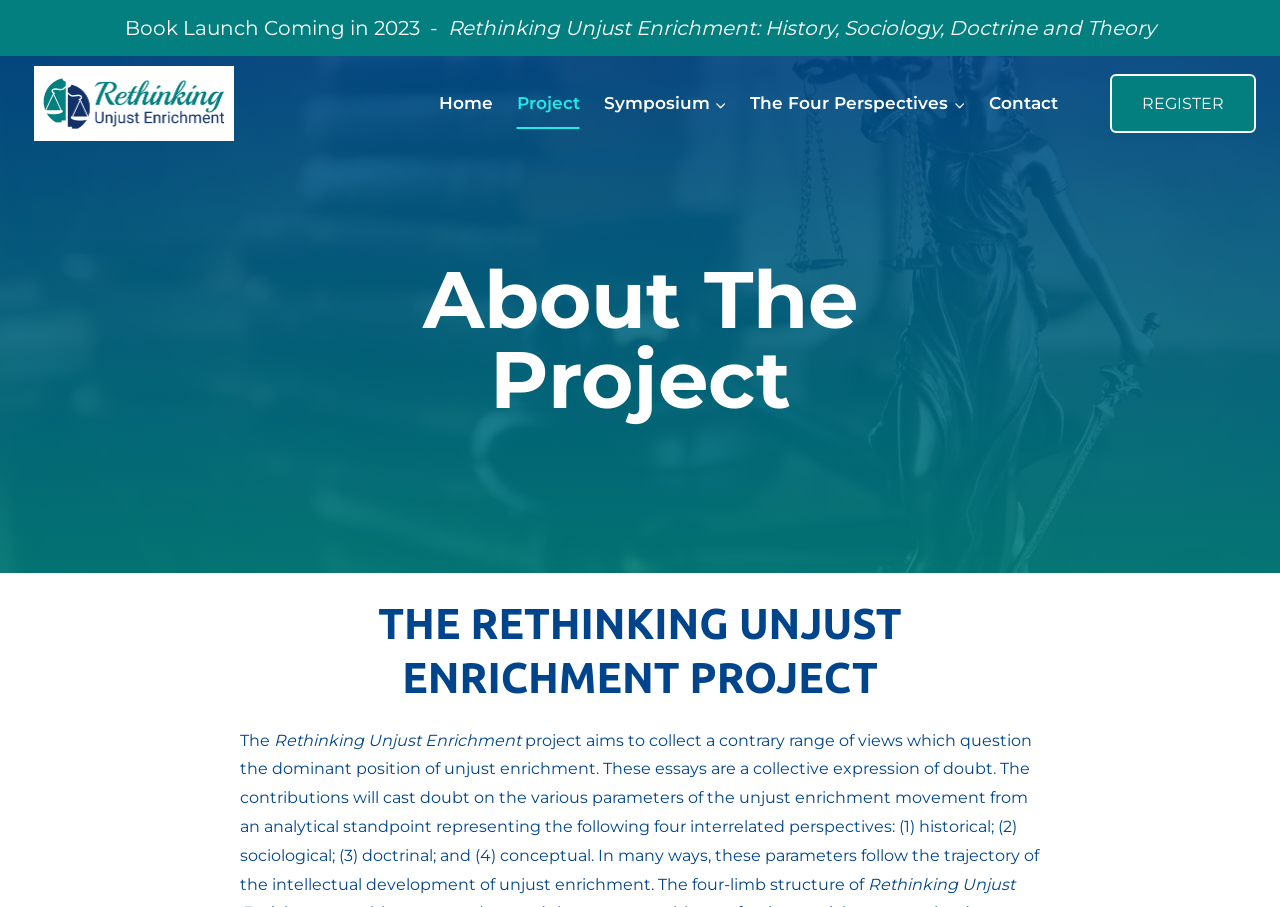Find the bounding box coordinates for the UI element that matches this description: "Write my Essay".

None